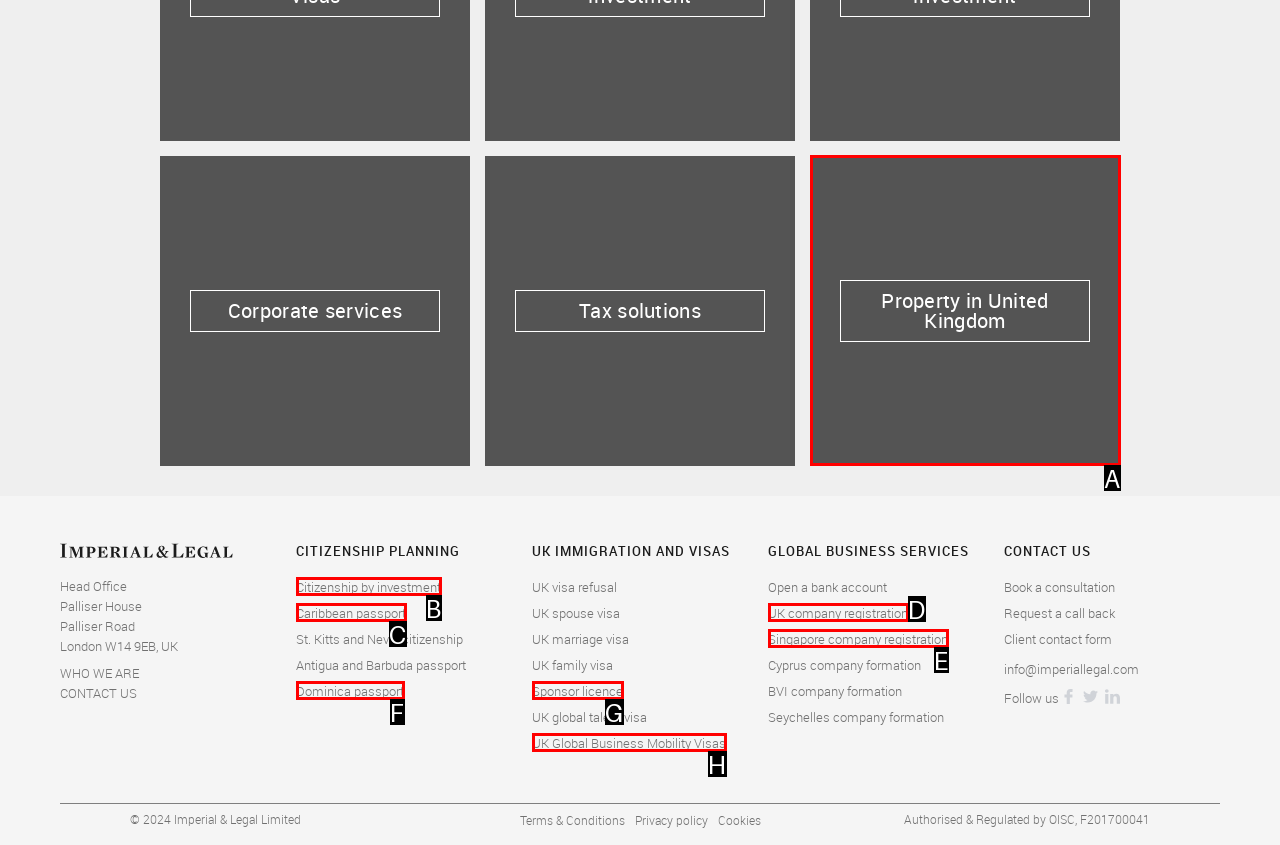Point out the correct UI element to click to carry out this instruction: Explore Property in United Kingdom
Answer with the letter of the chosen option from the provided choices directly.

A